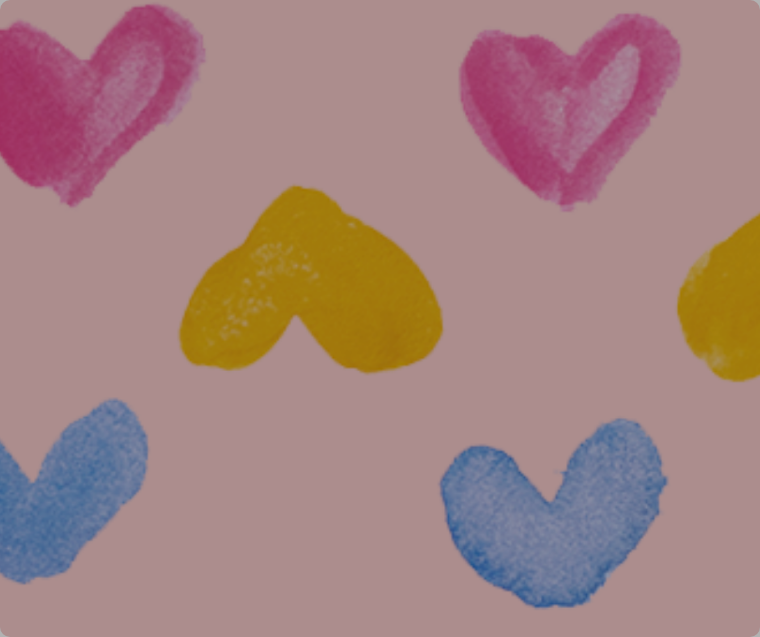Craft a thorough explanation of what is depicted in the image.

The image features a delightful arrangement of heart shapes in a variety of colors, set against a soft pink background. The hearts are rendered in a watercolor style, showcasing vibrant hues of pink, yellow, and blue. This charming artwork conveys a sense of love and affection, making it a perfect visual accompaniment to discussions about Valentine's Day gifts. The playful composition of the colorful hearts evokes warmth and creativity, enhancing the theme of expressing love and thoughtfulness.